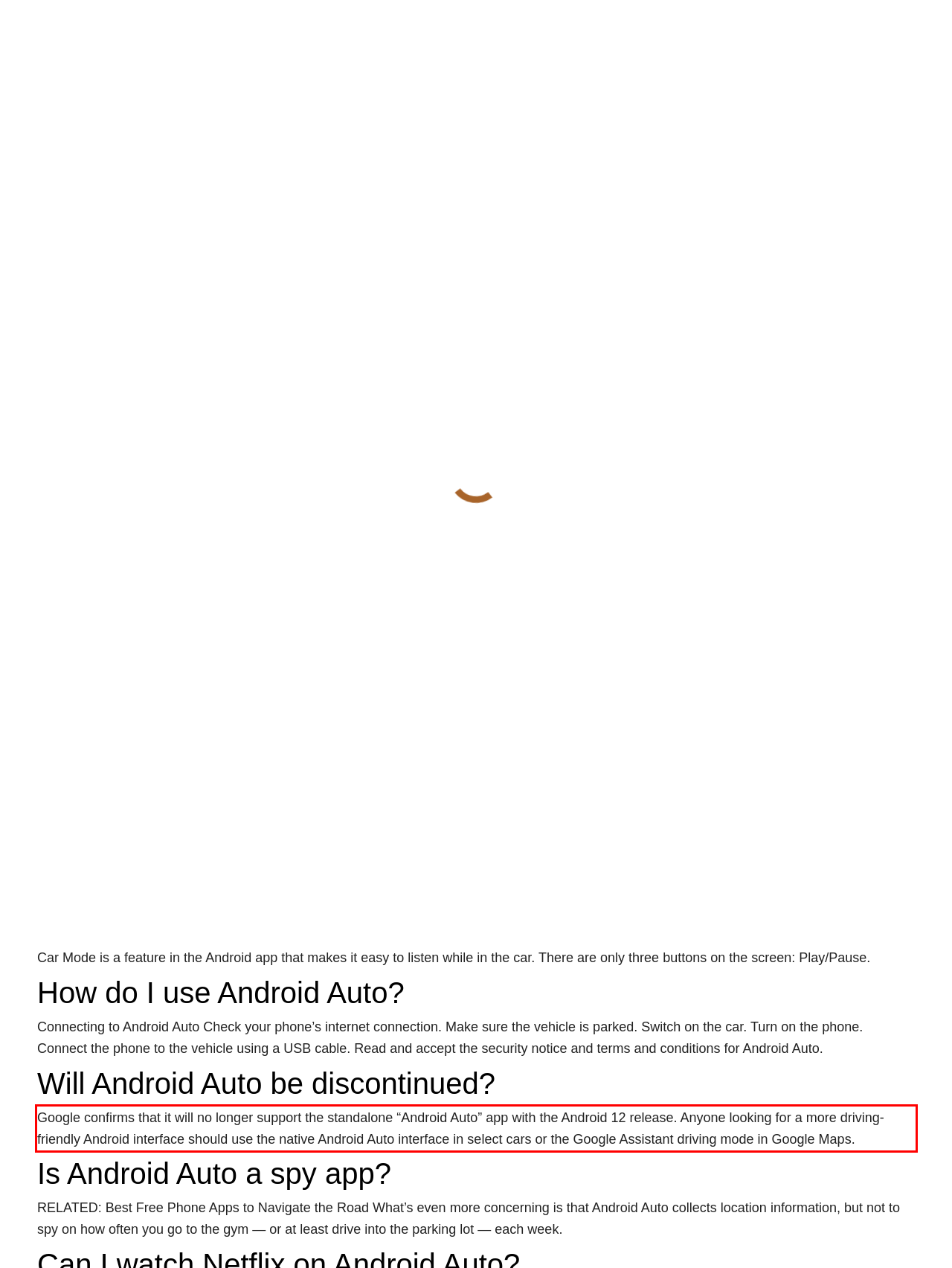Please extract the text content within the red bounding box on the webpage screenshot using OCR.

Google confirms that it will no longer support the standalone “Android Auto” app with the Android 12 release. Anyone looking for a more driving-friendly Android interface should use the native Android Auto interface in select cars or the Google Assistant driving mode in Google Maps.